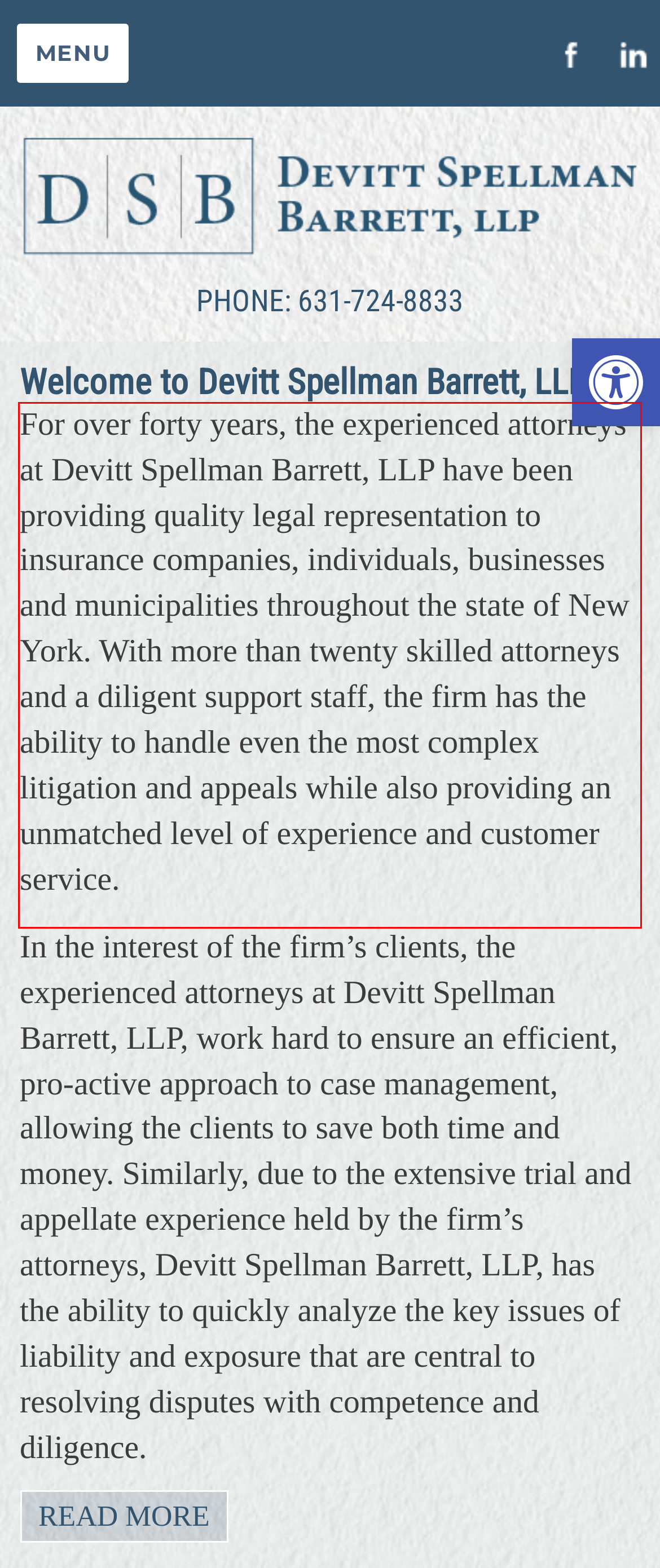From the given screenshot of a webpage, identify the red bounding box and extract the text content within it.

For over forty years, the experienced attorneys at Devitt Spellman Barrett, LLP have been providing quality legal representation to insurance companies, individuals, businesses and municipalities throughout the state of New York. With more than twenty skilled attorneys and a diligent support staff, the firm has the ability to handle even the most complex litigation and appeals while also providing an unmatched level of experience and customer service.